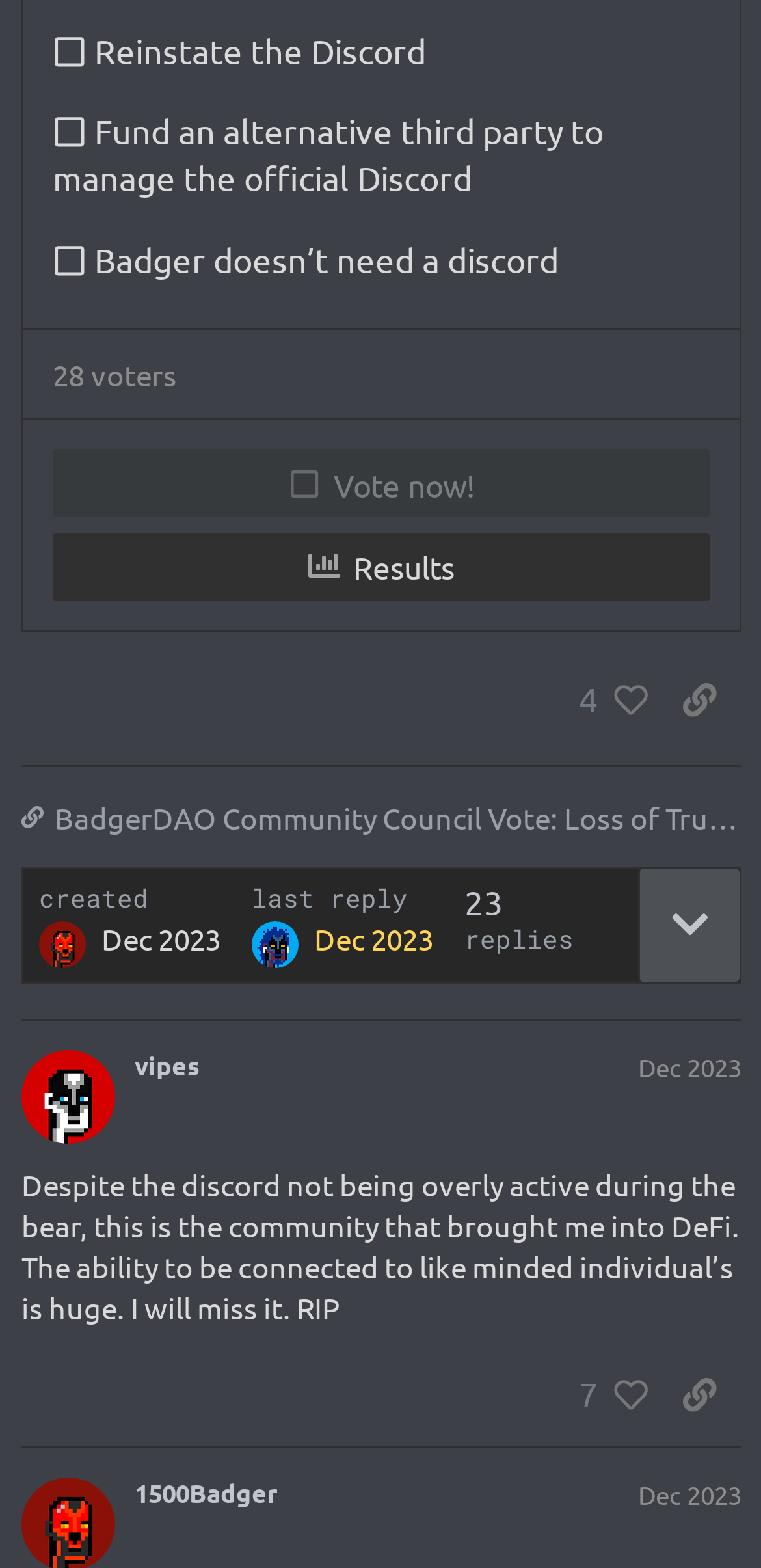Can you determine the bounding box coordinates of the area that needs to be clicked to fulfill the following instruction: "Click to view replies"?

[0.61, 0.587, 0.754, 0.61]